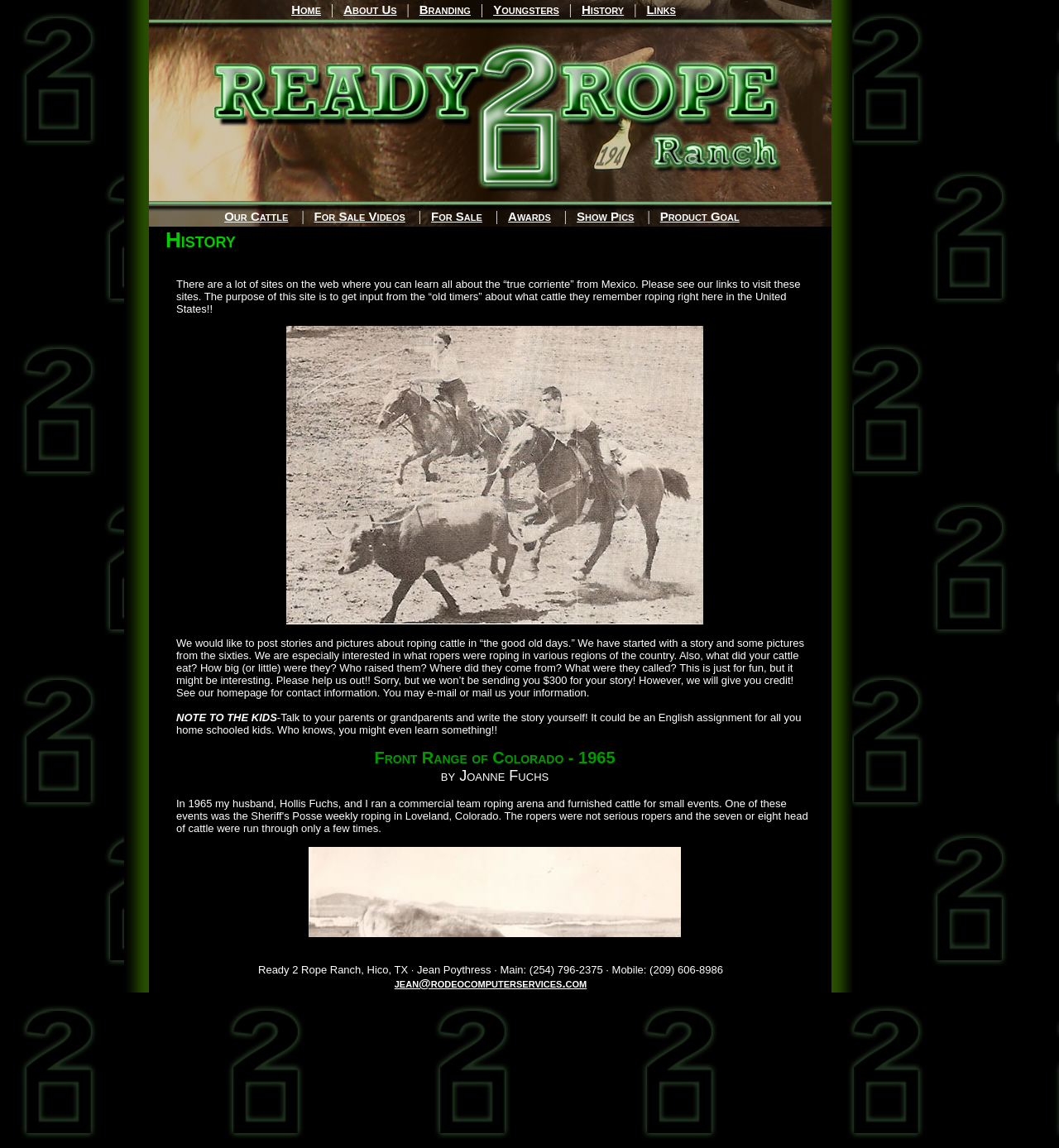What is the topic of the story on the webpage?
Please provide an in-depth and detailed response to the question.

The topic of the story on the webpage can be inferred from the text, which talks about the author's experience with roping cattle in the 1960s. The story mentions the type of cattle used, the events where they were used, and the author's husband's experience with buying corriente steers.